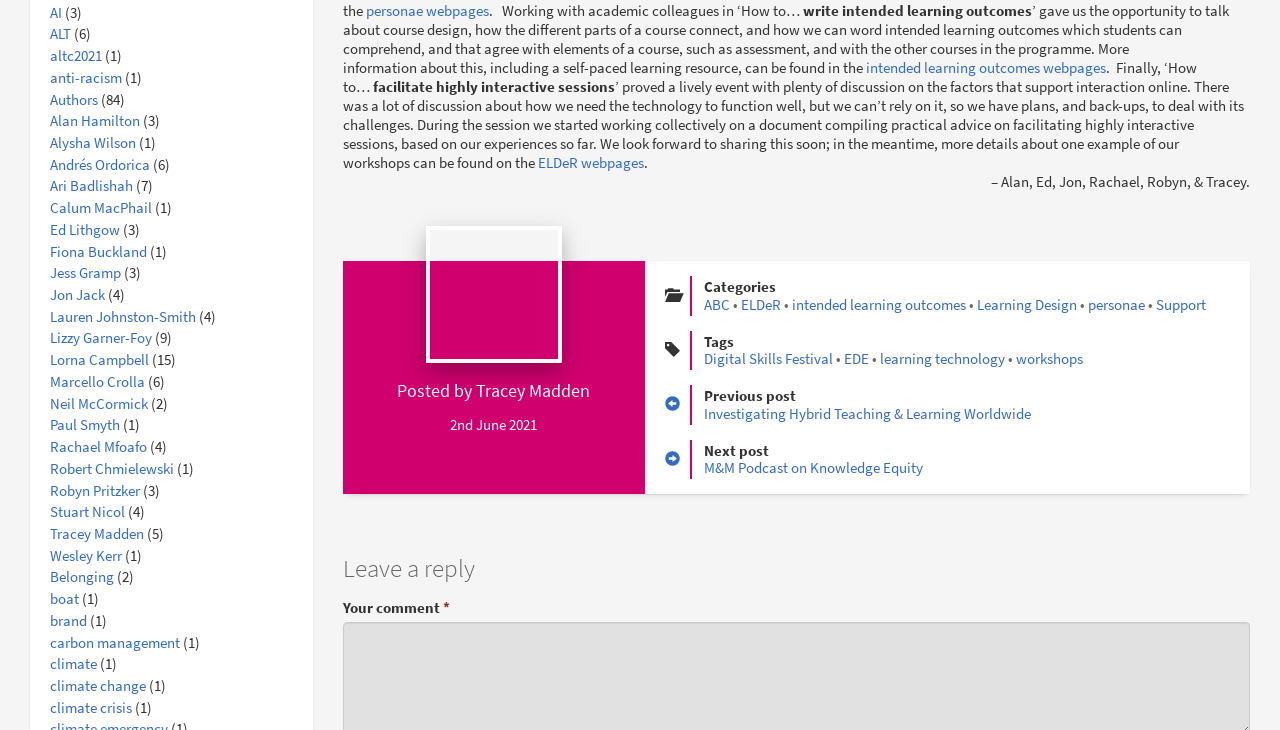How many authors are listed on the webpage?
Using the image, give a concise answer in the form of a single word or short phrase.

24